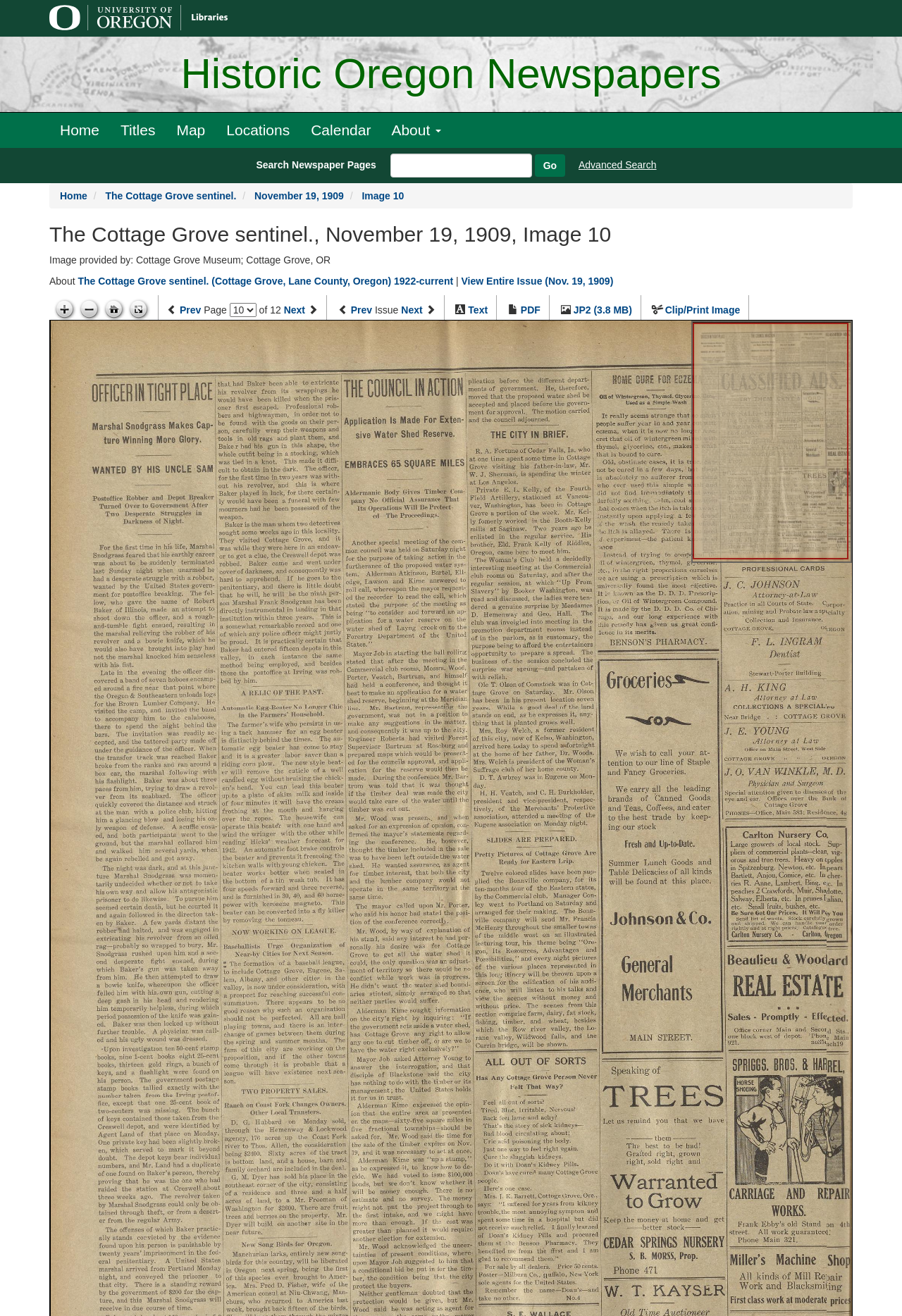Can you give a comprehensive explanation to the question given the content of the image?
How many pages are in the current issue?

I found the answer by looking at the static text element with the text 'of 12' which is part of the page navigation section.